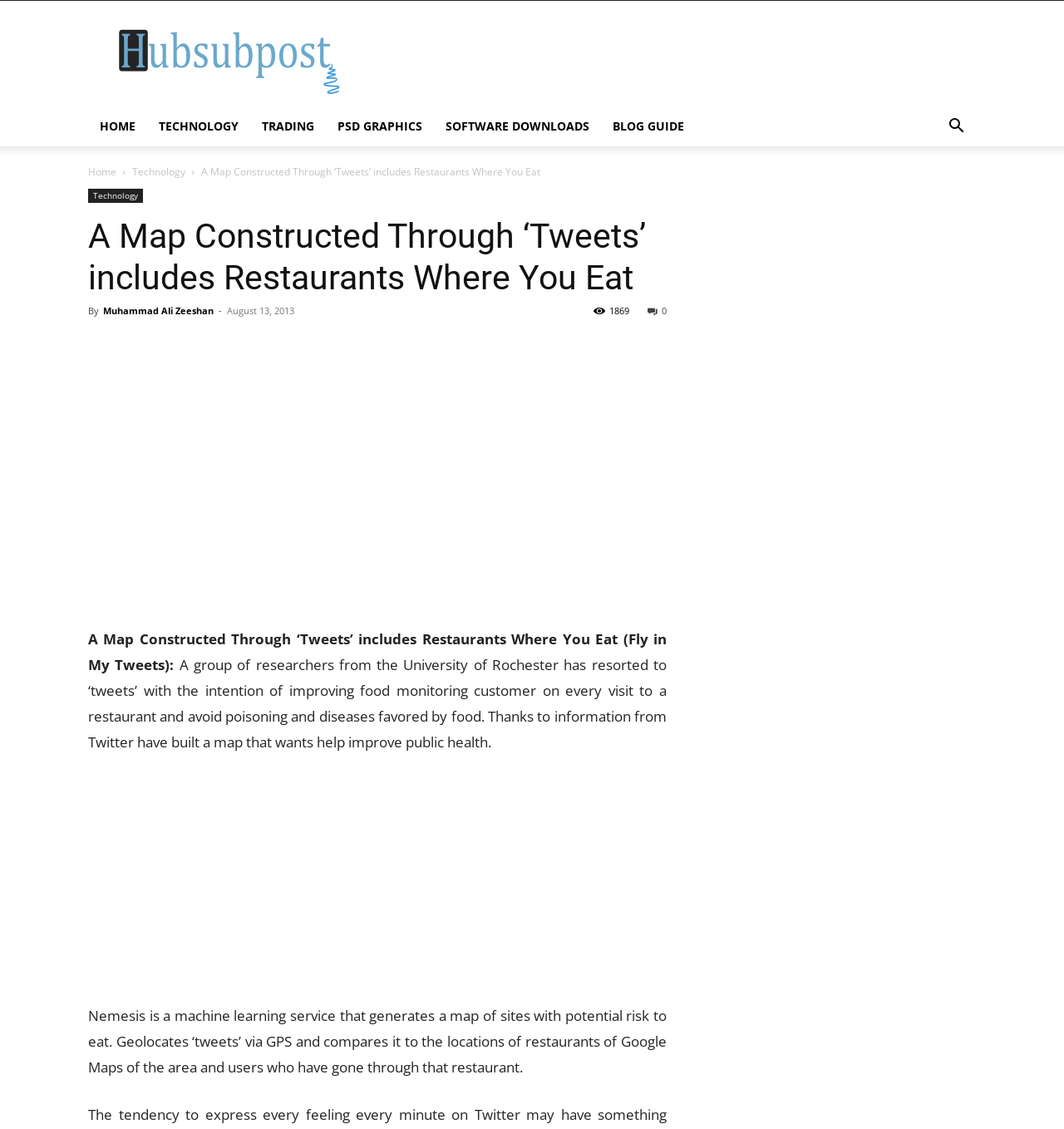Can you specify the bounding box coordinates for the region that should be clicked to fulfill this instruction: "Click on the 'HOME' link".

[0.083, 0.094, 0.138, 0.13]